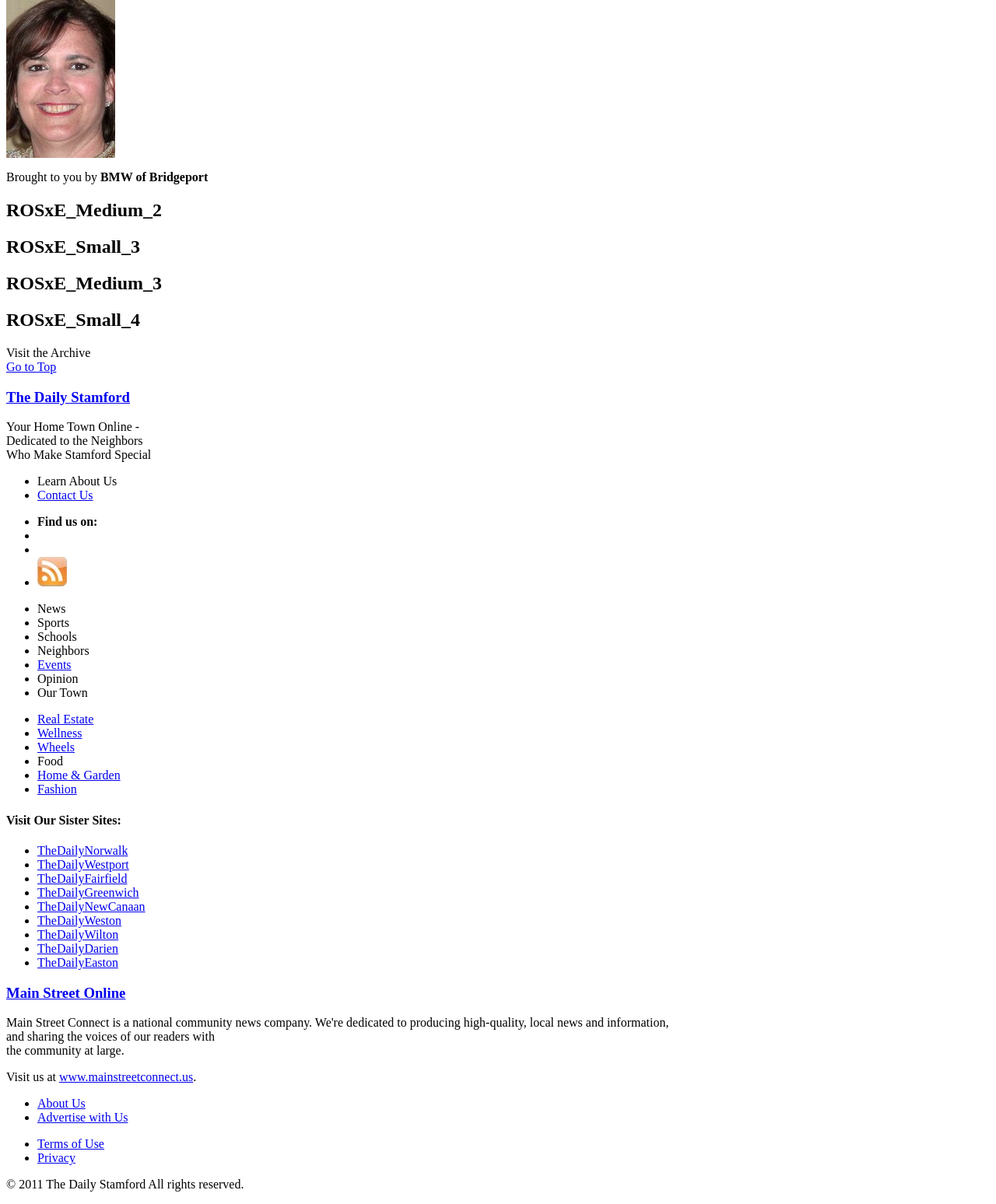Locate the bounding box coordinates of the element to click to perform the following action: 'Contact Us'. The coordinates should be given as four float values between 0 and 1, in the form of [left, top, right, bottom].

[0.038, 0.406, 0.093, 0.417]